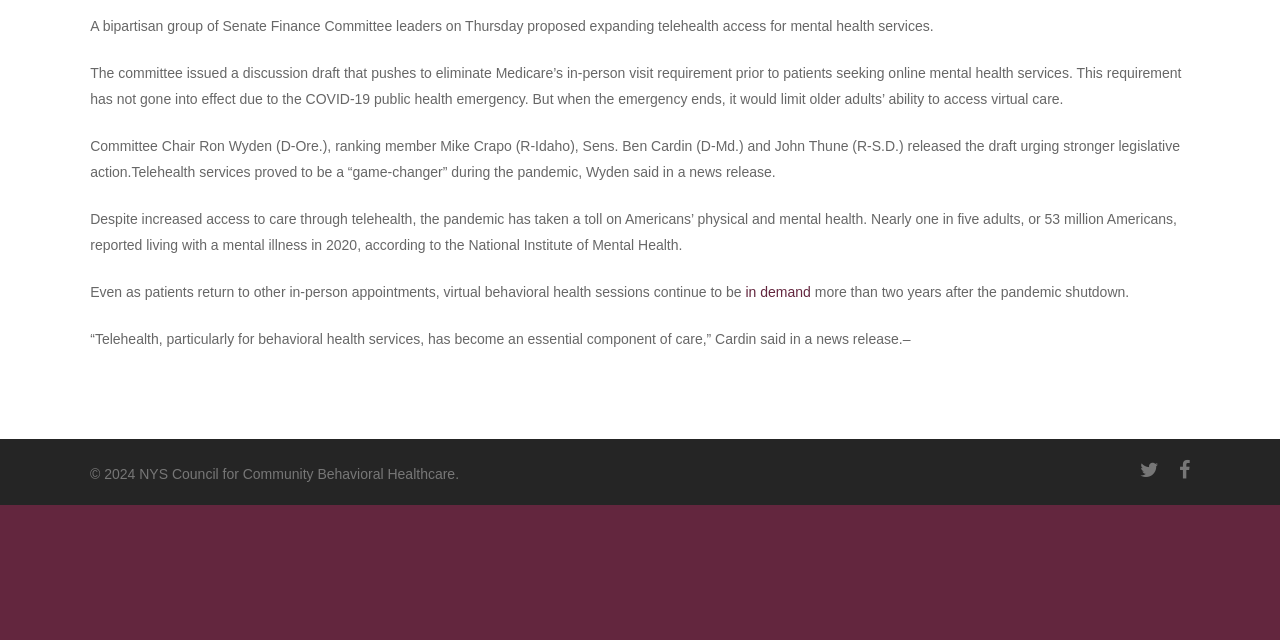Based on the element description: "in demand", identify the UI element and provide its bounding box coordinates. Use four float numbers between 0 and 1, [left, top, right, bottom].

[0.582, 0.443, 0.634, 0.468]